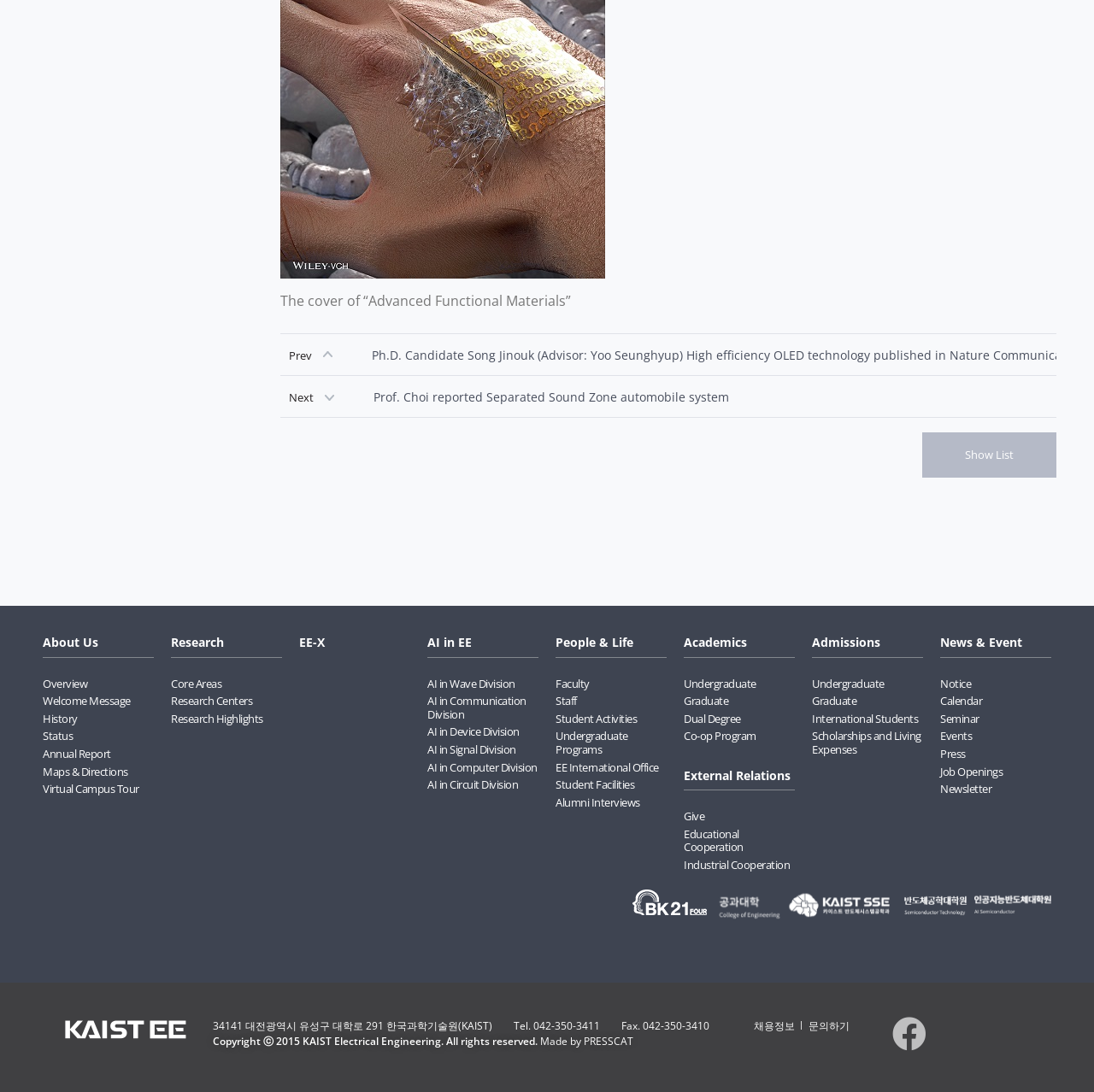What are the main categories on the webpage?
Look at the screenshot and respond with a single word or phrase.

About Us, Research, EE-X, etc.